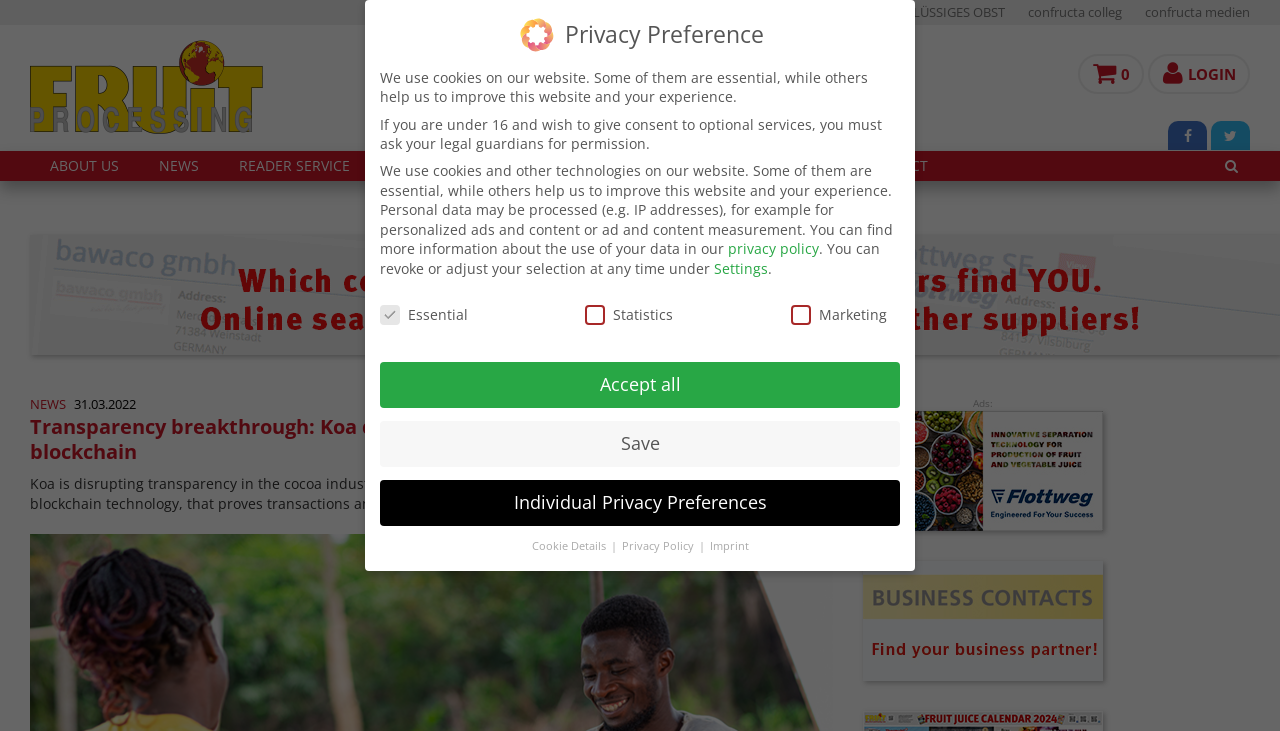Determine the bounding box coordinates for the clickable element to execute this instruction: "Click on the 'LOGIN' link". Provide the coordinates as four float numbers between 0 and 1, i.e., [left, top, right, bottom].

[0.897, 0.074, 0.977, 0.129]